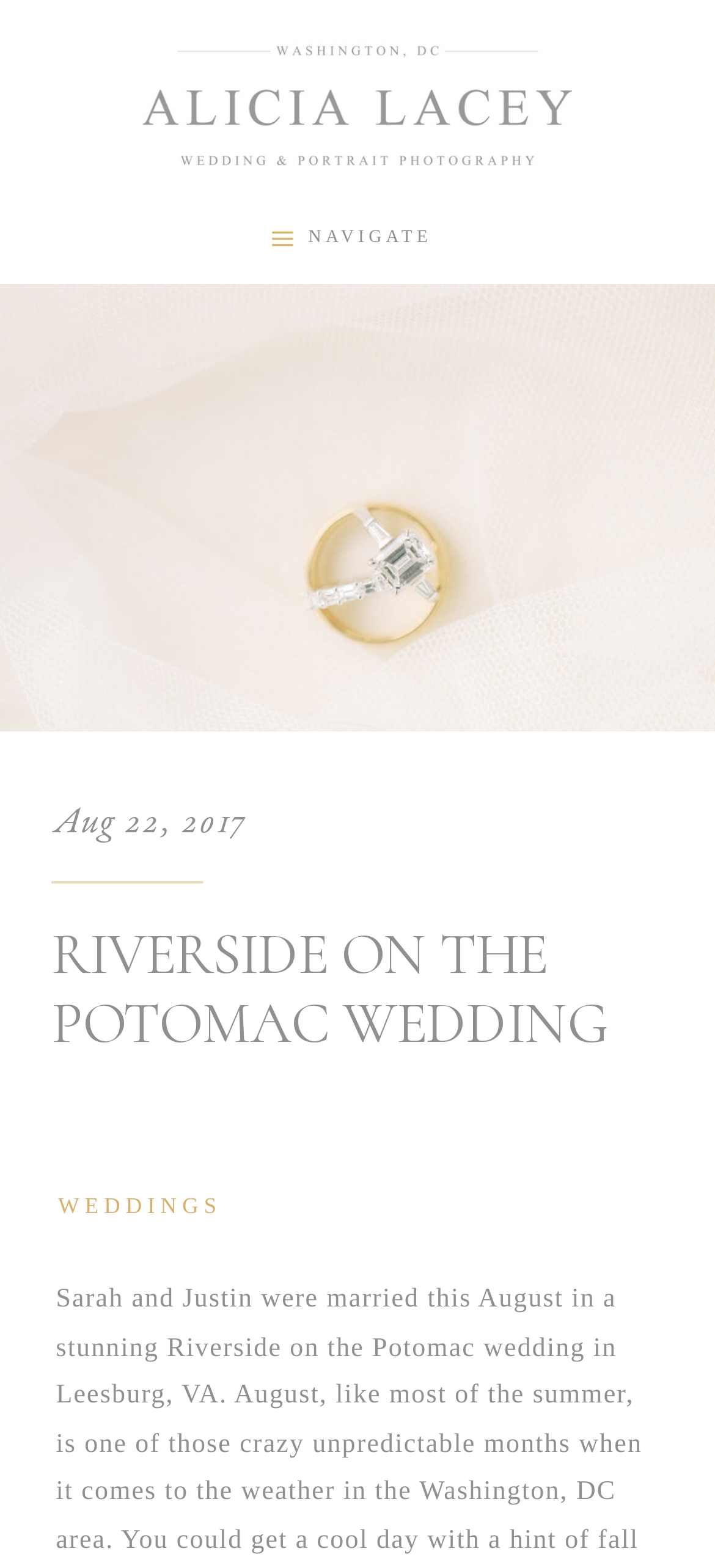Find the bounding box of the UI element described as: "Weddings". The bounding box coordinates should be given as four float values between 0 and 1, i.e., [left, top, right, bottom].

[0.081, 0.762, 0.31, 0.778]